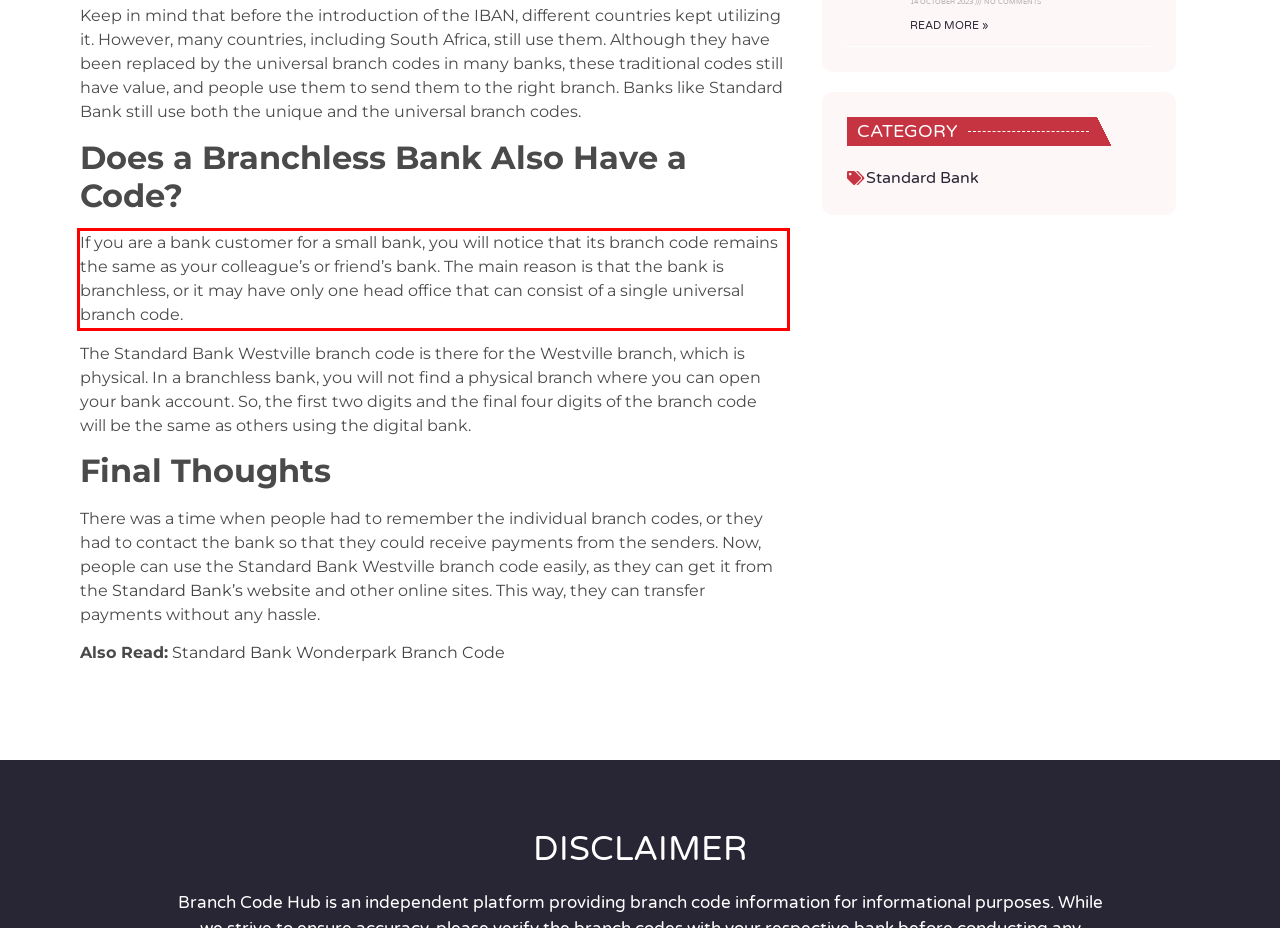Analyze the screenshot of the webpage and extract the text from the UI element that is inside the red bounding box.

If you are a bank customer for a small bank, you will notice that its branch code remains the same as your colleague’s or friend’s bank. The main reason is that the bank is branchless, or it may have only one head office that can consist of a single universal branch code.